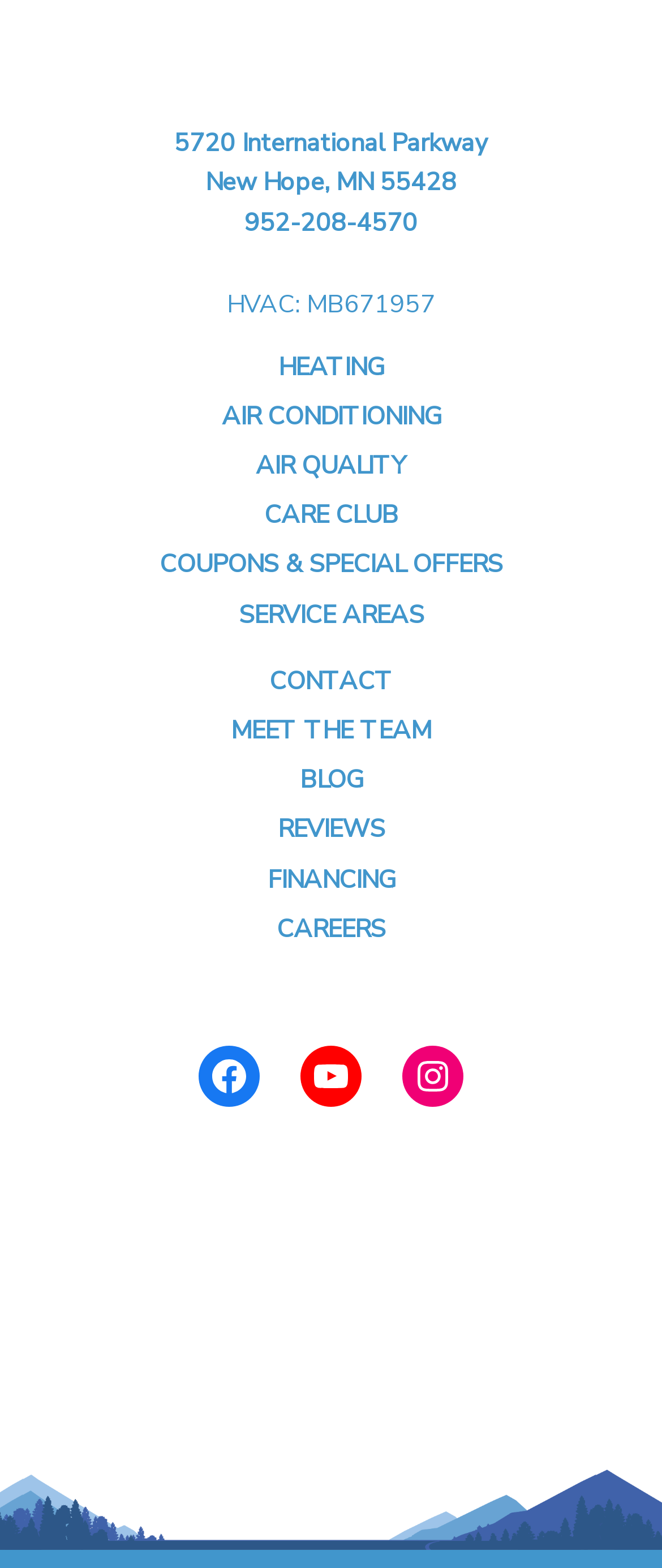Locate the bounding box coordinates of the area to click to fulfill this instruction: "Select an option from Archives". The bounding box should be presented as four float numbers between 0 and 1, in the order [left, top, right, bottom].

None